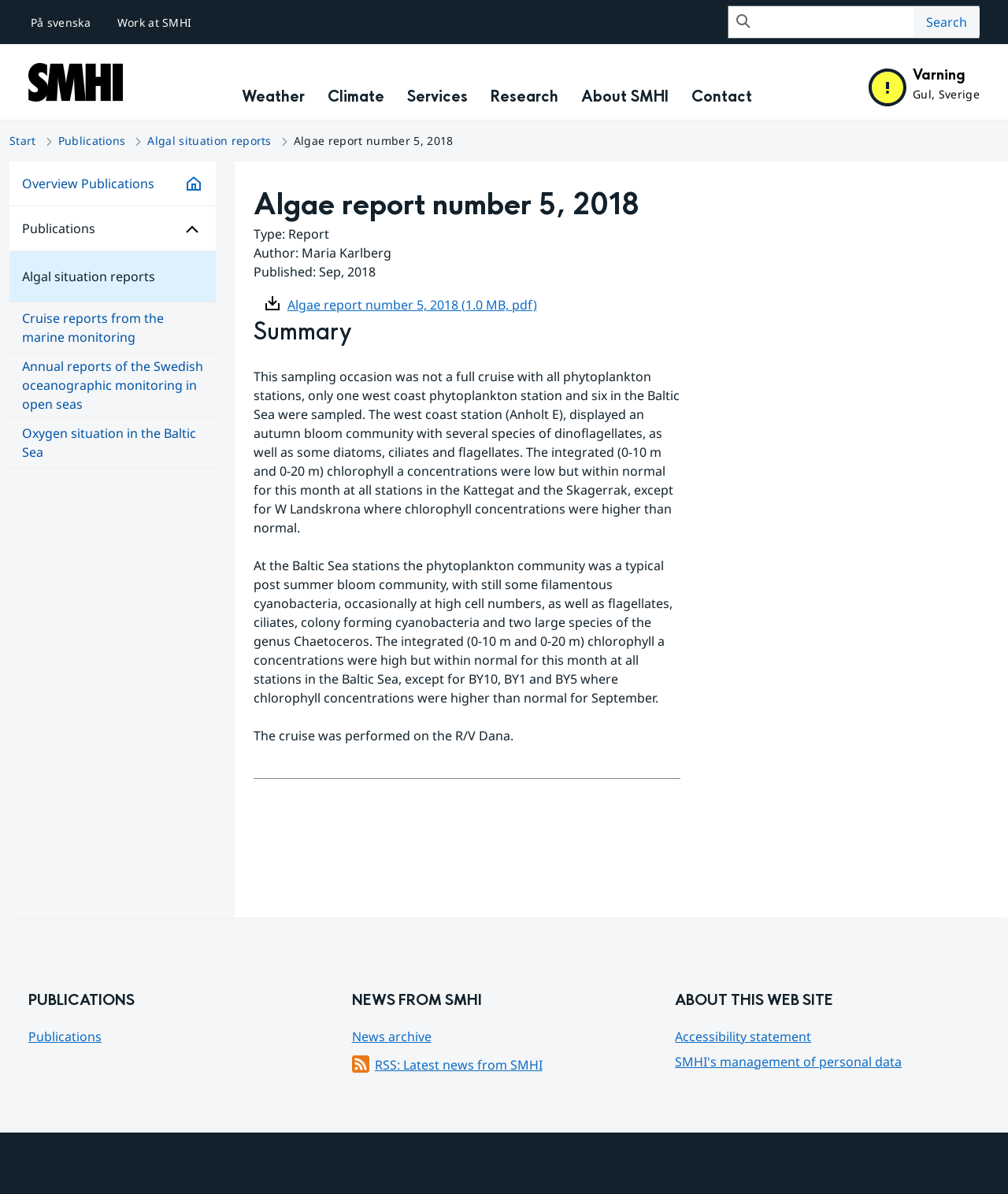Describe all the key features and sections of the webpage thoroughly.

The webpage is about the Algae report number 5, 2018 from the Swedish Meteorological and Hydrological Institute (SMHI). At the top, there is a navigation menu with links to "På svenska" (Swedish), "Work at SMHI", and a search bar. Below the navigation menu, there is a logo of SMHI with a link to the institute's homepage.

The main content of the webpage is divided into two sections. On the left, there is a submenu with links to "Overview Publications", "Algal situation reports", "Cruise reports from the marine monitoring", and other related reports. On the right, there is an article about the Algae report number 5, 2018, which includes a heading, author information, publication date, and a summary of the report. The summary describes the phytoplankton community and chlorophyll a concentrations at different stations in the Kattegat, Skagerrak, and Baltic Sea.

At the bottom of the webpage, there are three regions: "PUBLICATIONS", "NEWS FROM SMHI", and "ABOUT THIS WEB SITE". Each region has a heading and links to related pages, such as publications, news archive, and accessibility statement.

There are several images on the webpage, including the SMHI logo, icons for the submenu links, and a warning icon next to the link "Varning Gul, Sverige".